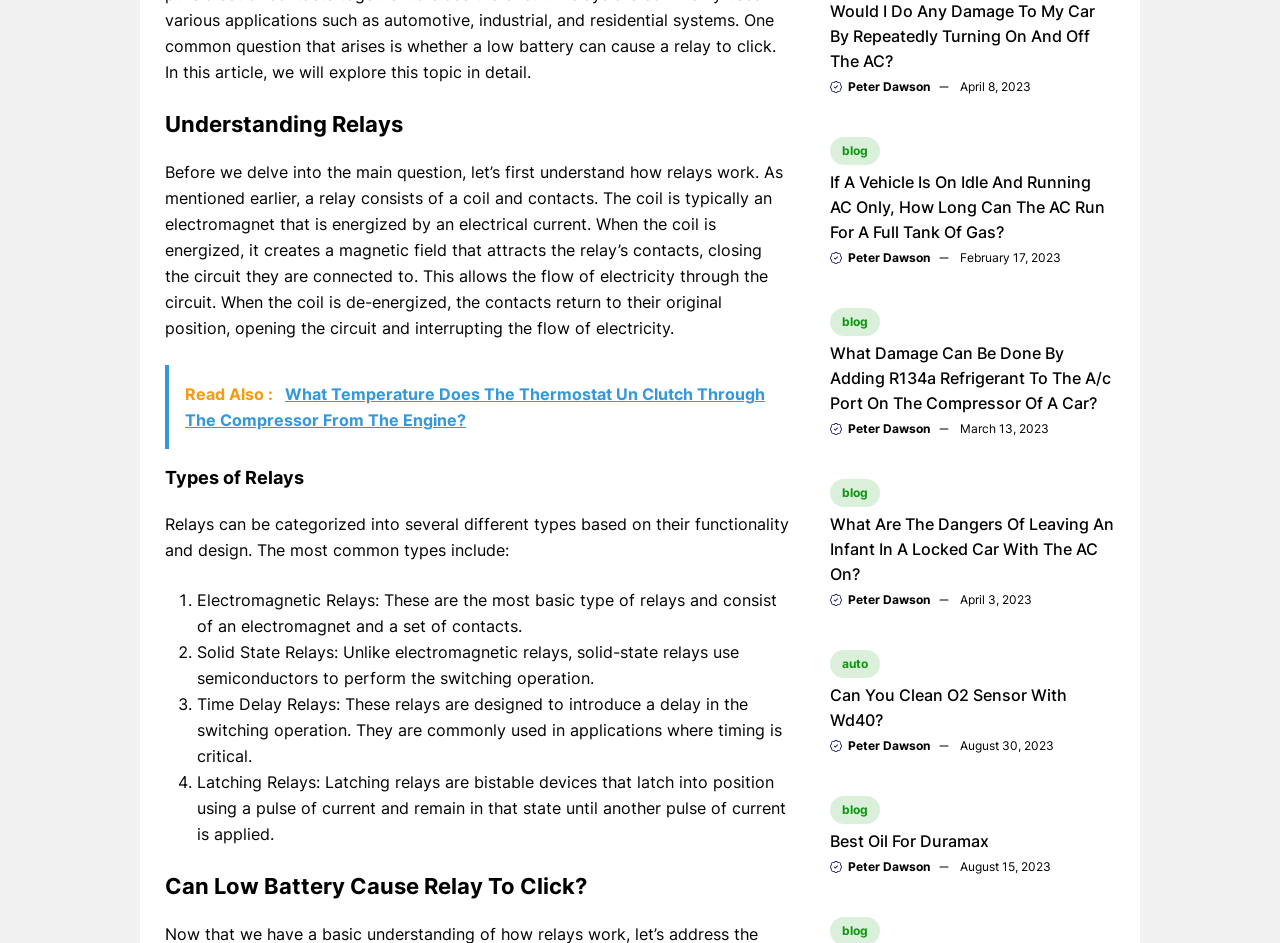Identify the bounding box for the described UI element: "Best Oil For Duramax".

[0.648, 0.881, 0.773, 0.902]